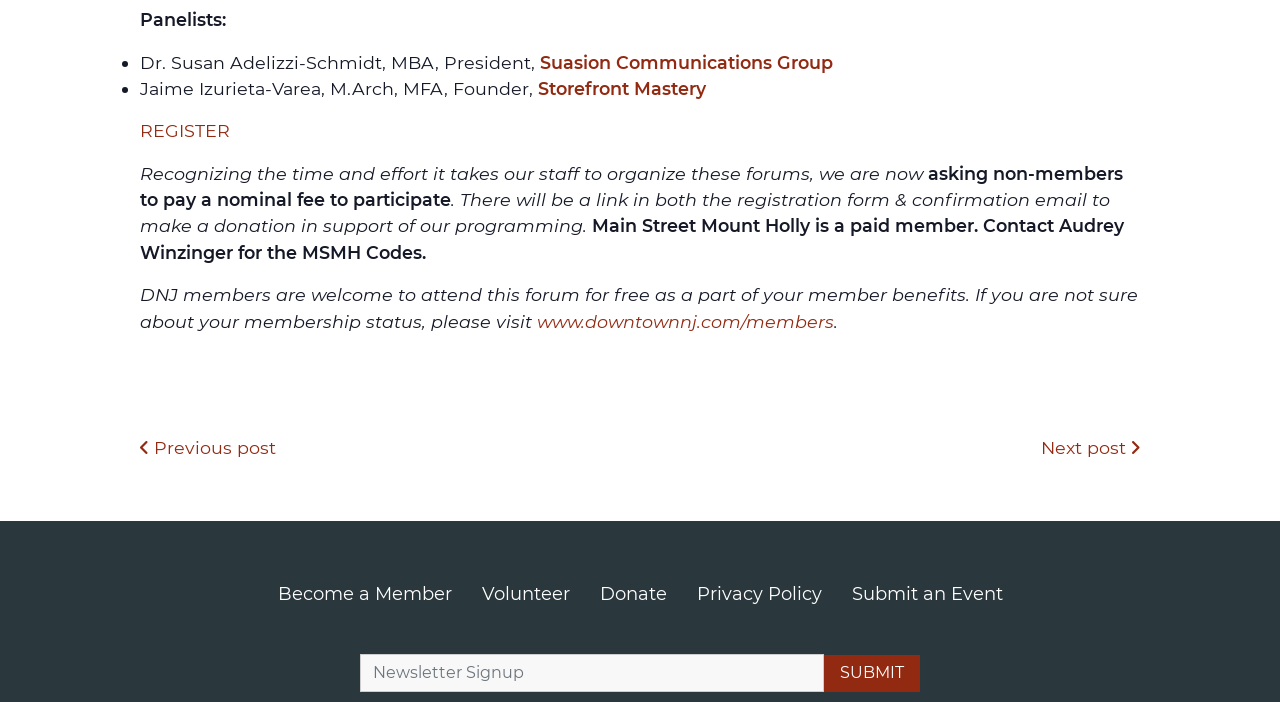How can non-members participate in the forum?
Carefully examine the image and provide a detailed answer to the question.

According to the webpage, non-members can participate in the forum by paying a nominal fee. The registration form and confirmation email will provide a link to make a donation in support of the programming.